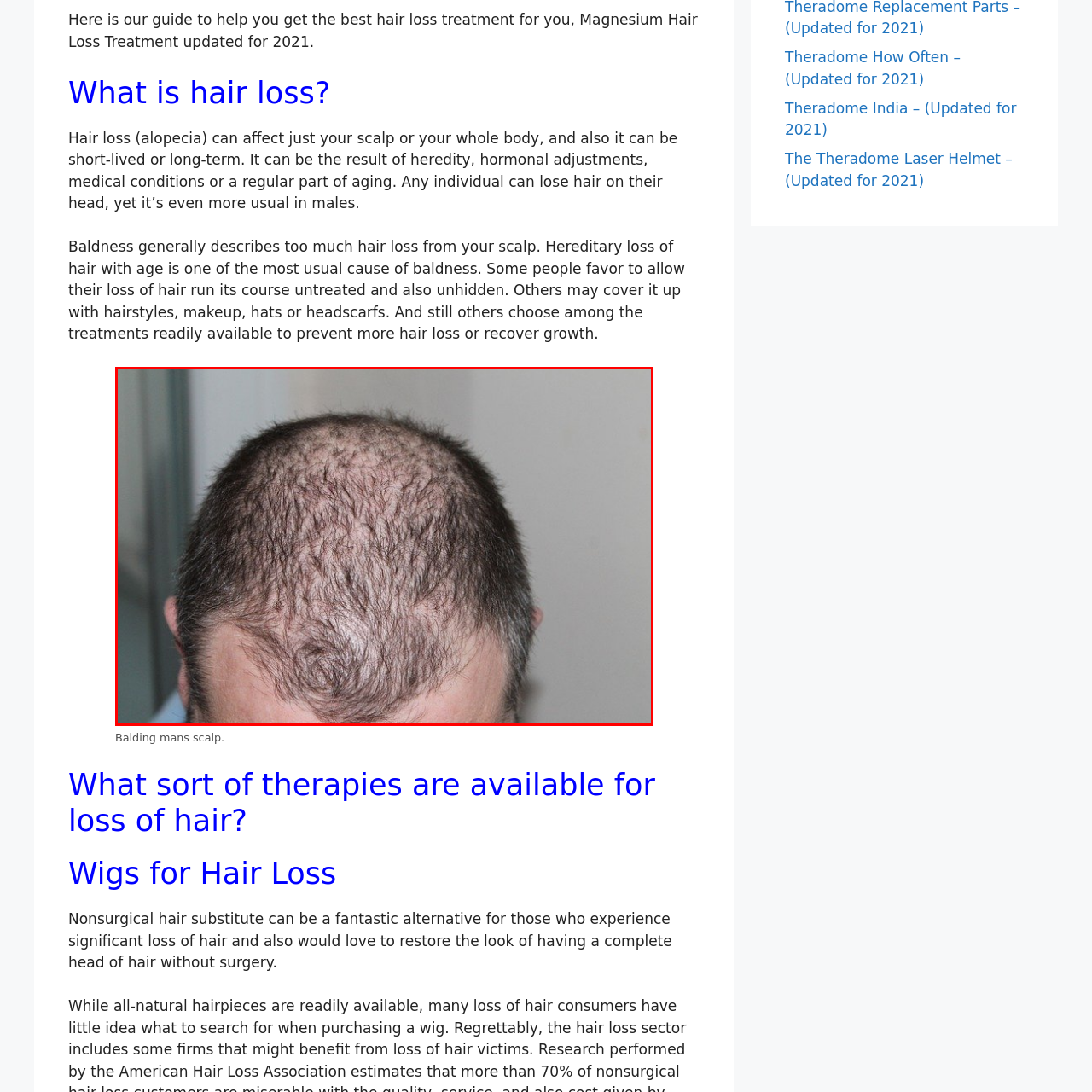Generate an elaborate caption for the image highlighted within the red boundary.

The image depicts a close-up view of the scalp of a man experiencing significant hair loss, commonly associated with balding. The photograph highlights areas with sparse hair, revealing the underlying scalp texture. This visual is part of a guide on hair loss treatments, which includes information about various solutions available for individuals suffering from hair loss, including the potential benefits of magnesium hair loss treatment. The guide aims to inform readers about the causes of hair loss and various treatment options, helping them make informed decisions.